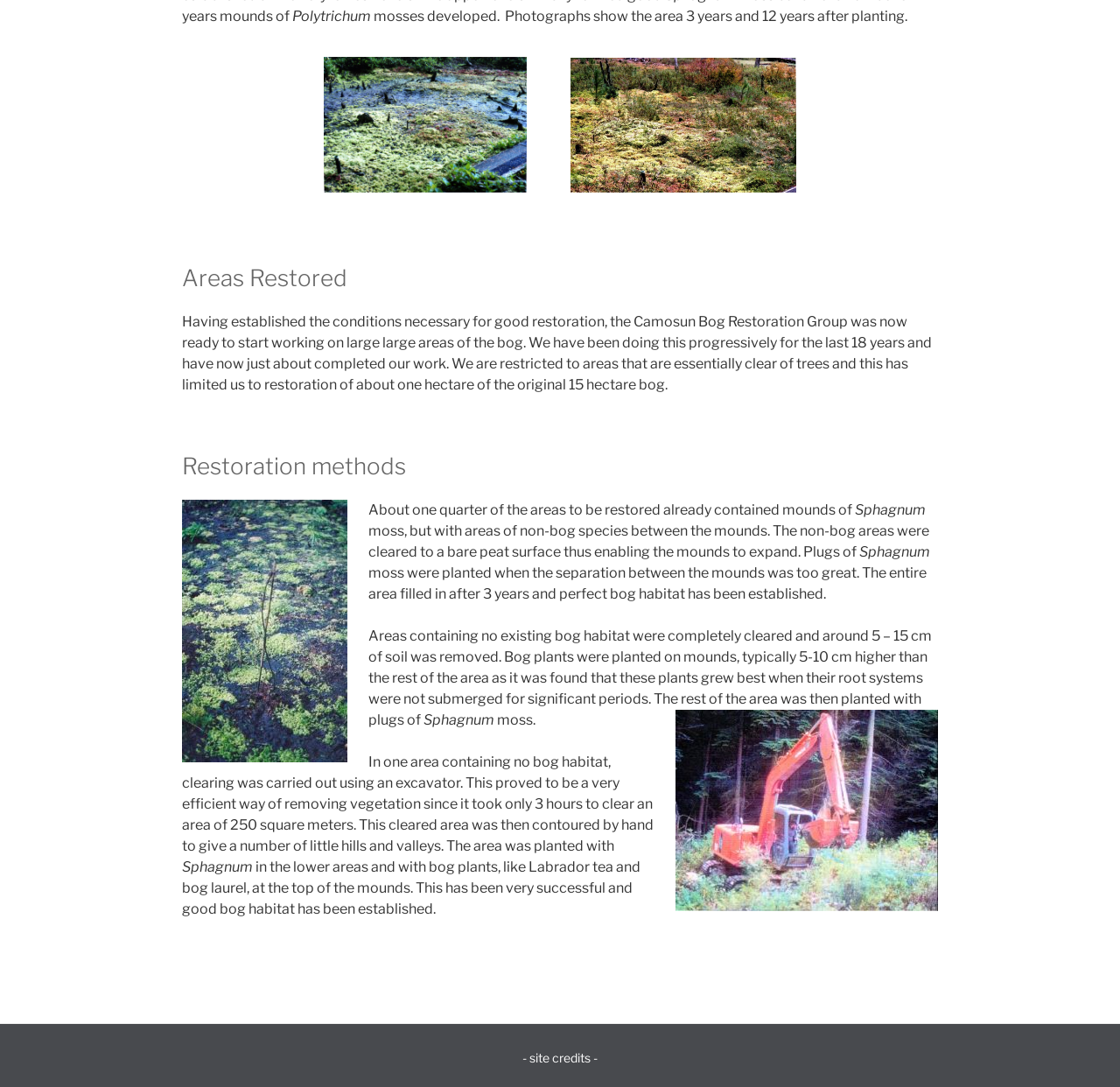How long has the restoration group been working on large areas of the bog?
Answer the question with a single word or phrase by looking at the picture.

18 years